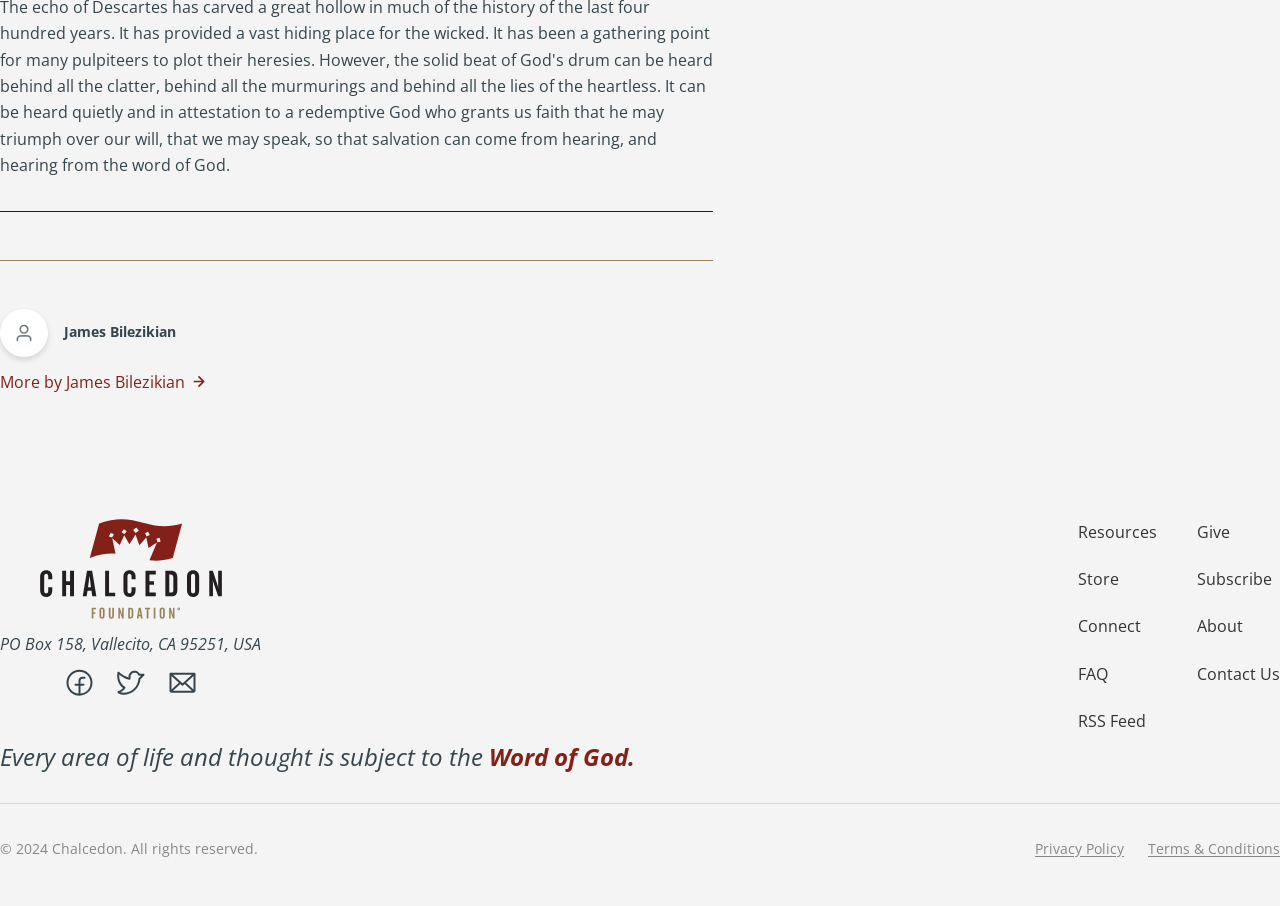Refer to the image and provide an in-depth answer to the question:
What social media platforms are available?

The social media platforms are found in the link elements with the text 'Facebook' and 'Twitter' at coordinates [0.051, 0.739, 0.072, 0.769] and [0.091, 0.74, 0.113, 0.768] respectively, which are accompanied by image elements with no text.